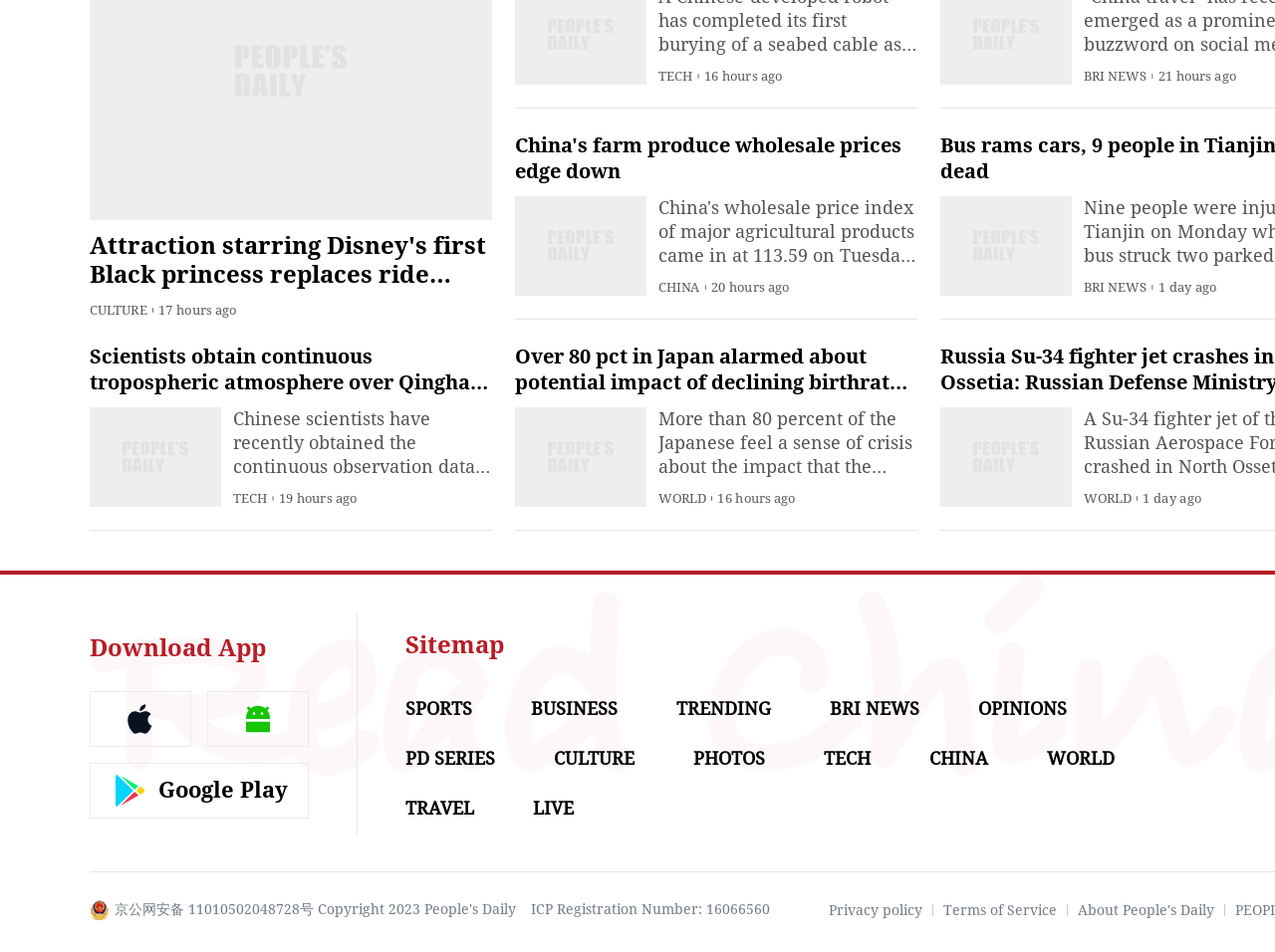Show me the bounding box coordinates of the clickable region to achieve the task as per the instruction: "Download the app".

[0.07, 0.666, 0.209, 0.695]